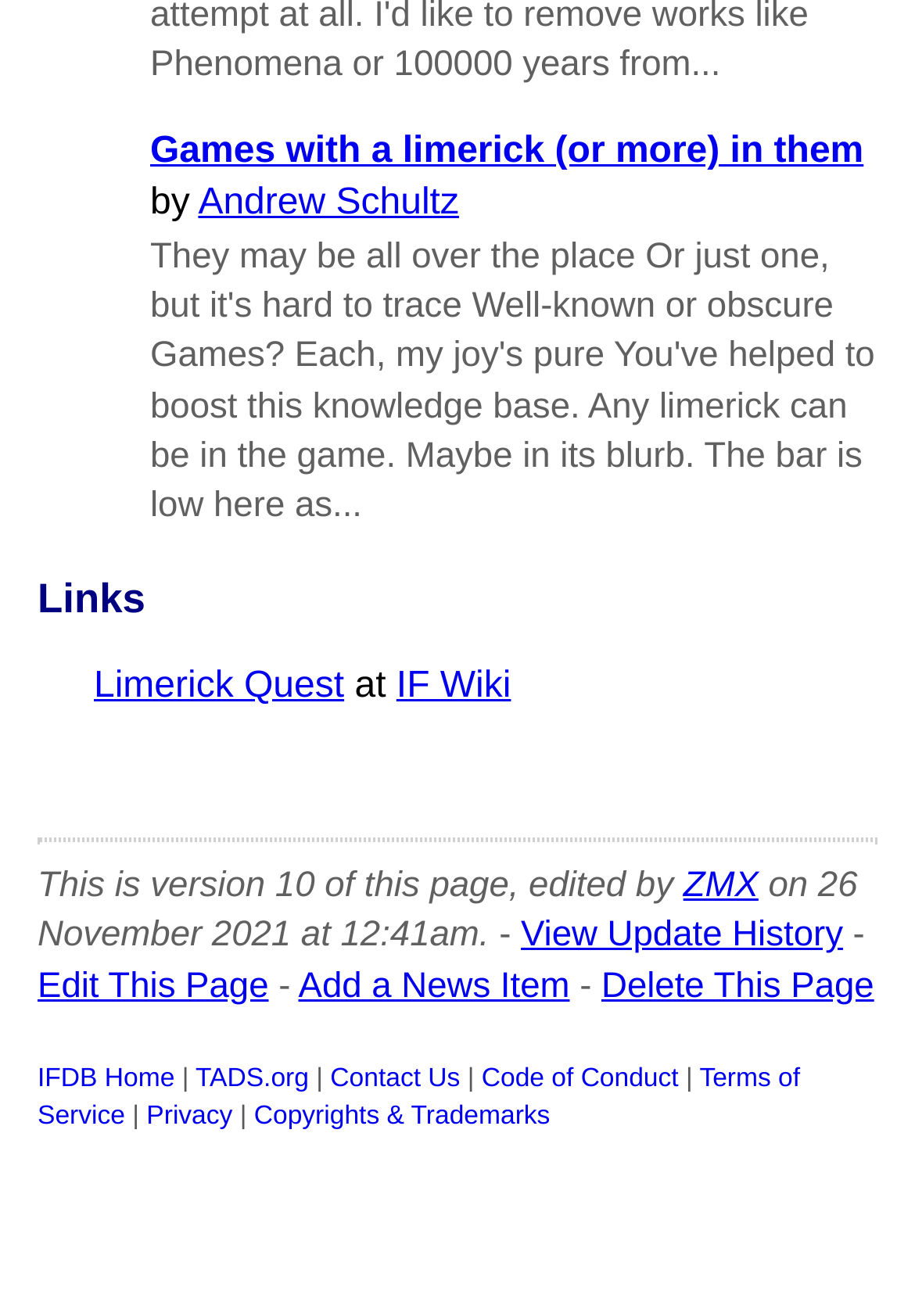Who edited this page last?
Using the image, elaborate on the answer with as much detail as possible.

The answer can be found by looking at the text 'This is version 10 of this page, edited by' which is followed by a link 'ZMX', indicating that ZMX is the person who edited this page last.